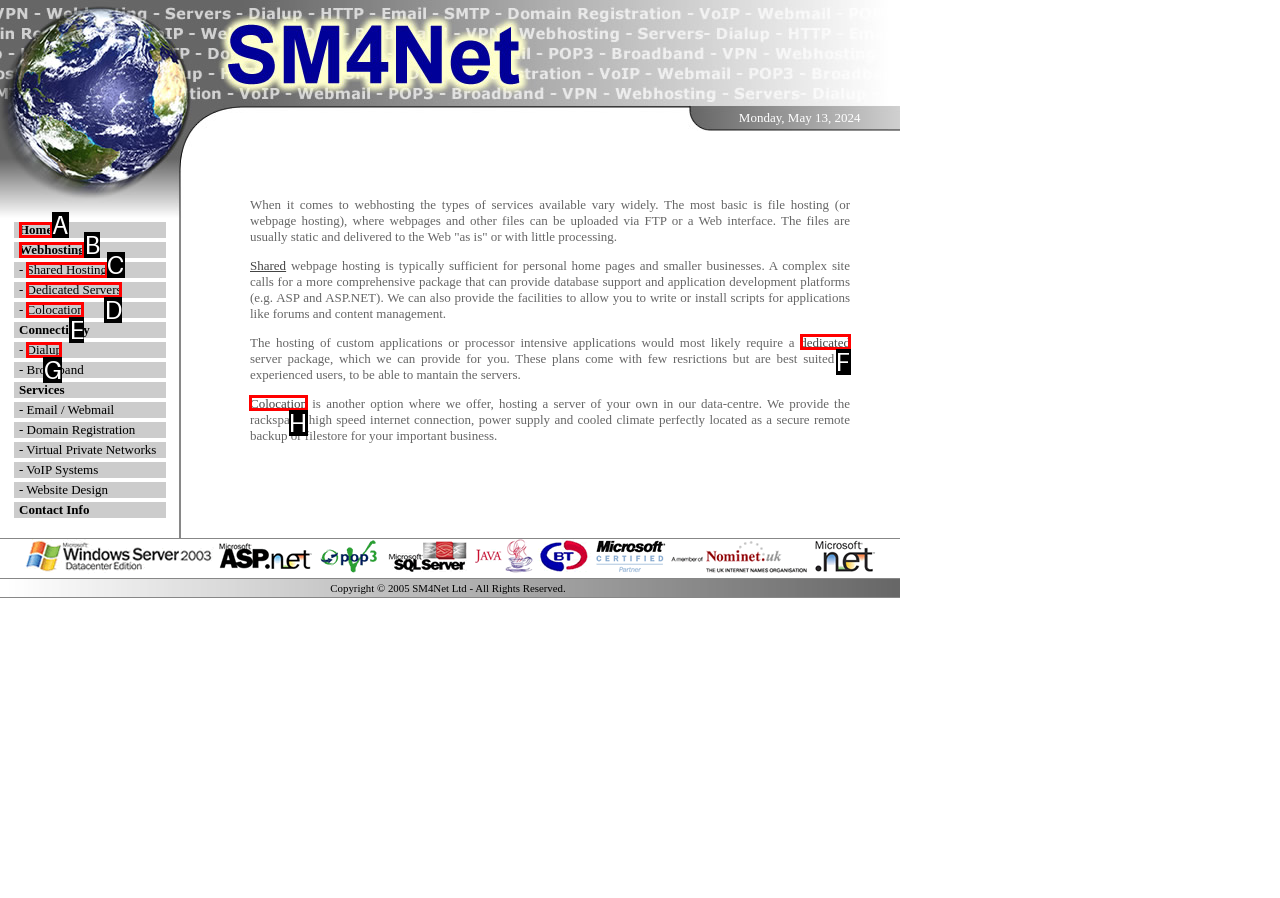Which option should be clicked to execute the following task: Click on Colocation? Respond with the letter of the selected option.

H